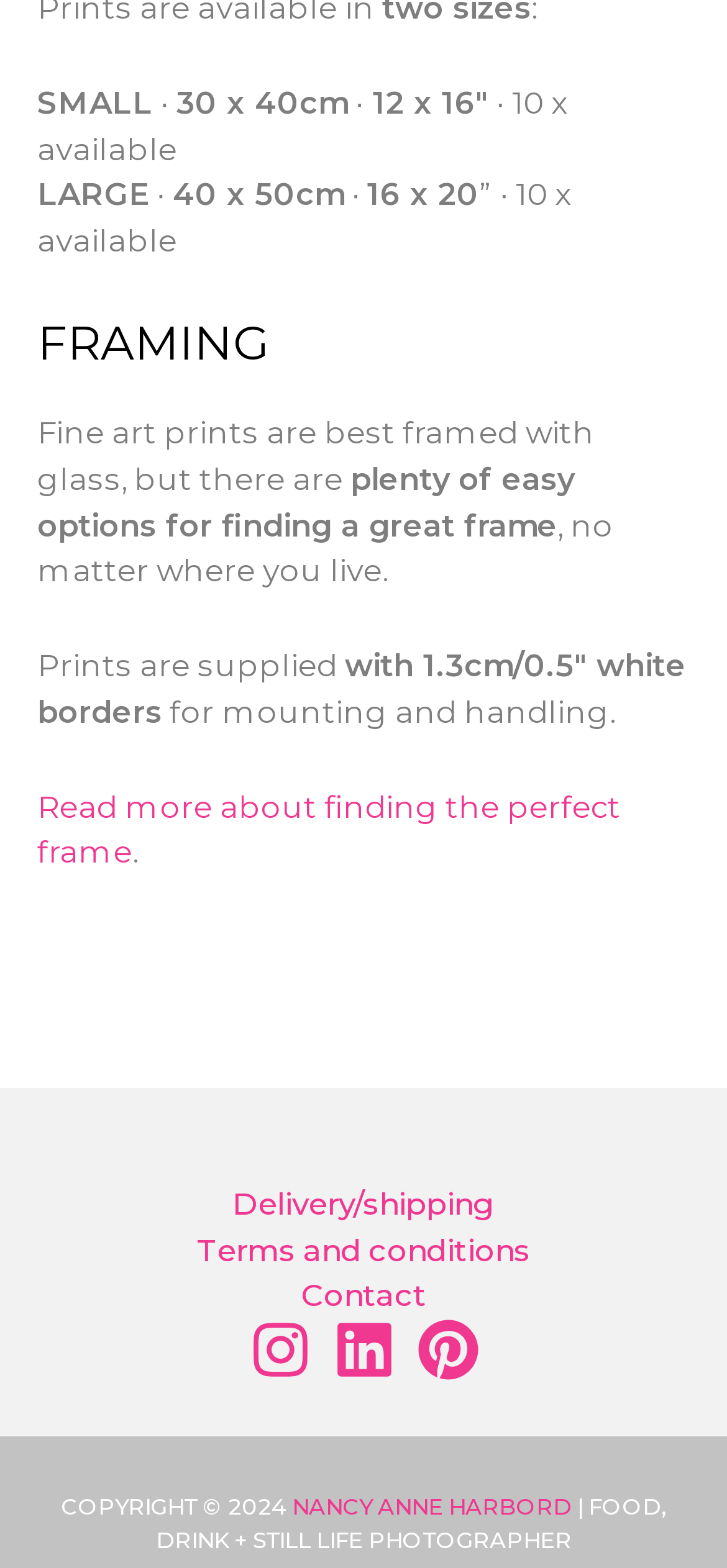What social media platforms are linked?
Using the image as a reference, give a one-word or short phrase answer.

Instagram, Linkedin, Pinterest